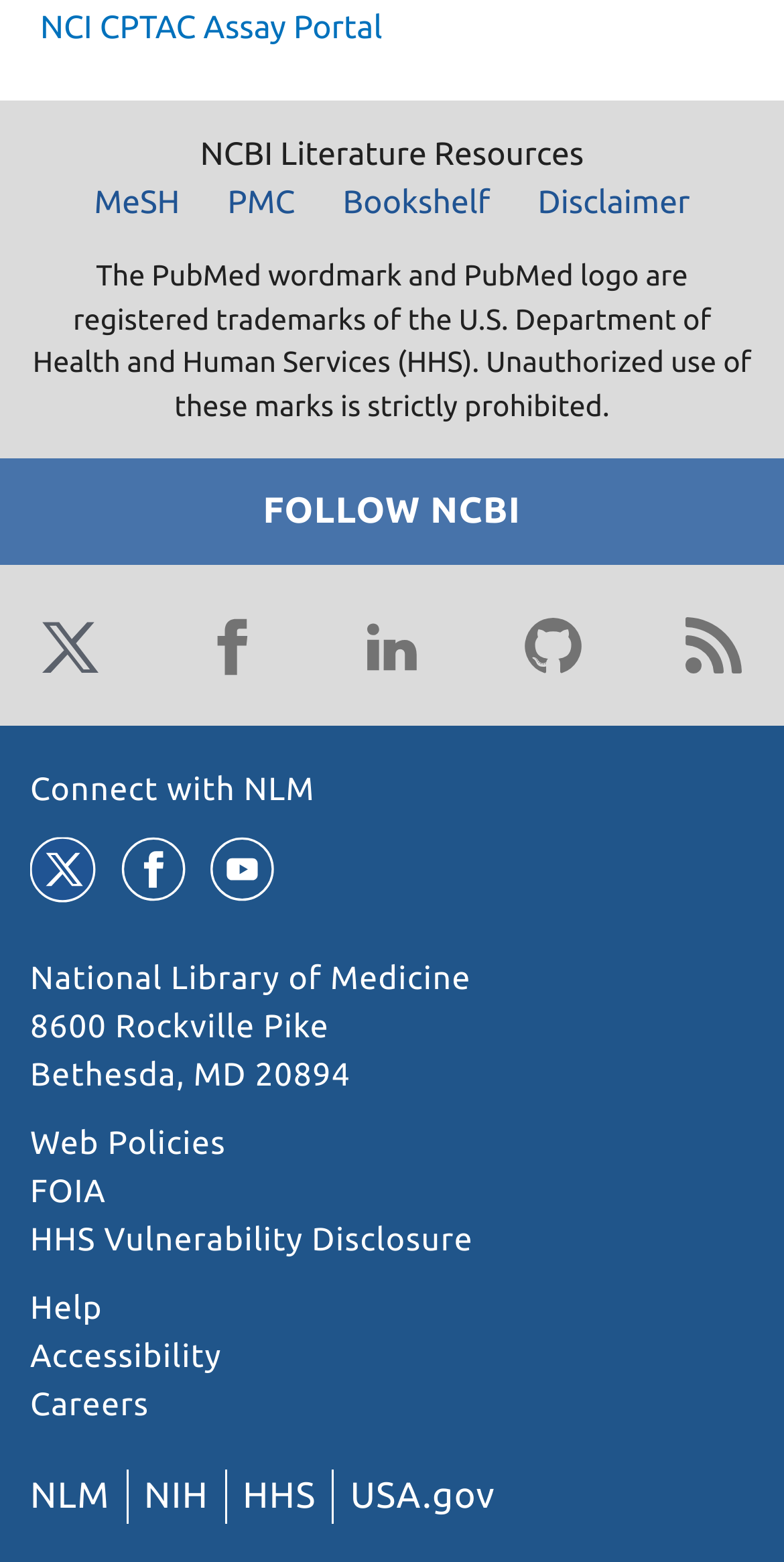Based on the element description PMC, identify the bounding box of the UI element in the given webpage screenshot. The coordinates should be in the format (top-left x, top-left y, bottom-right x, bottom-right y) and must be between 0 and 1.

[0.265, 0.114, 0.402, 0.145]